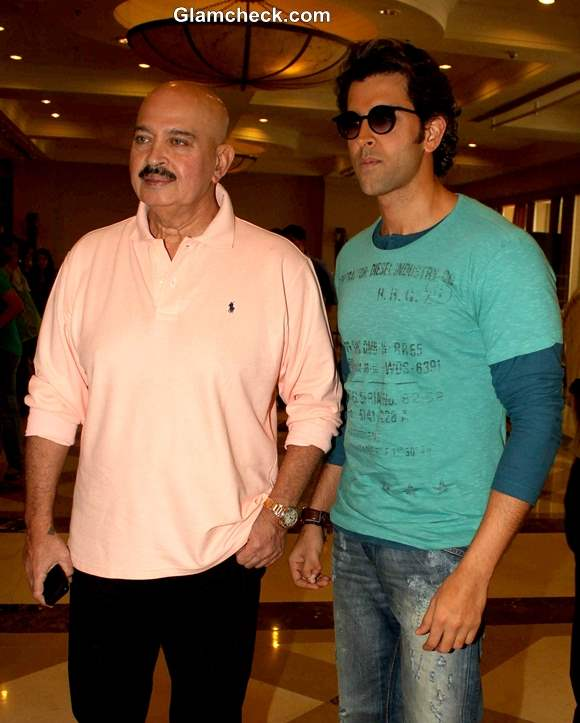Provide a comprehensive description of the image.

In this engaging image, actor Hrithik Roshan stands confidently alongside his father, filmmaker Rakesh Roshan. The father-son duo is captured during the unveiling of the first look for "Kid Krrish," an animated version of the beloved superhero franchise that began with the film "Koi Mil Gaya" in 2003. Rakesh, dressed in a light pink polo shirt, exudes an air of pride, while Hrithik, sporting a casual blue T-shirt and stylish sunglasses, showcases his signature charm. The backdrop hints at a vibrant event setting, filled with energy, as fans eagerly anticipate the animated series that brings the Krrish legacy to a younger audience. This moment, set in Mumbai on September 17, 2013, marks an exciting milestone for both the Roshan family and the franchise.